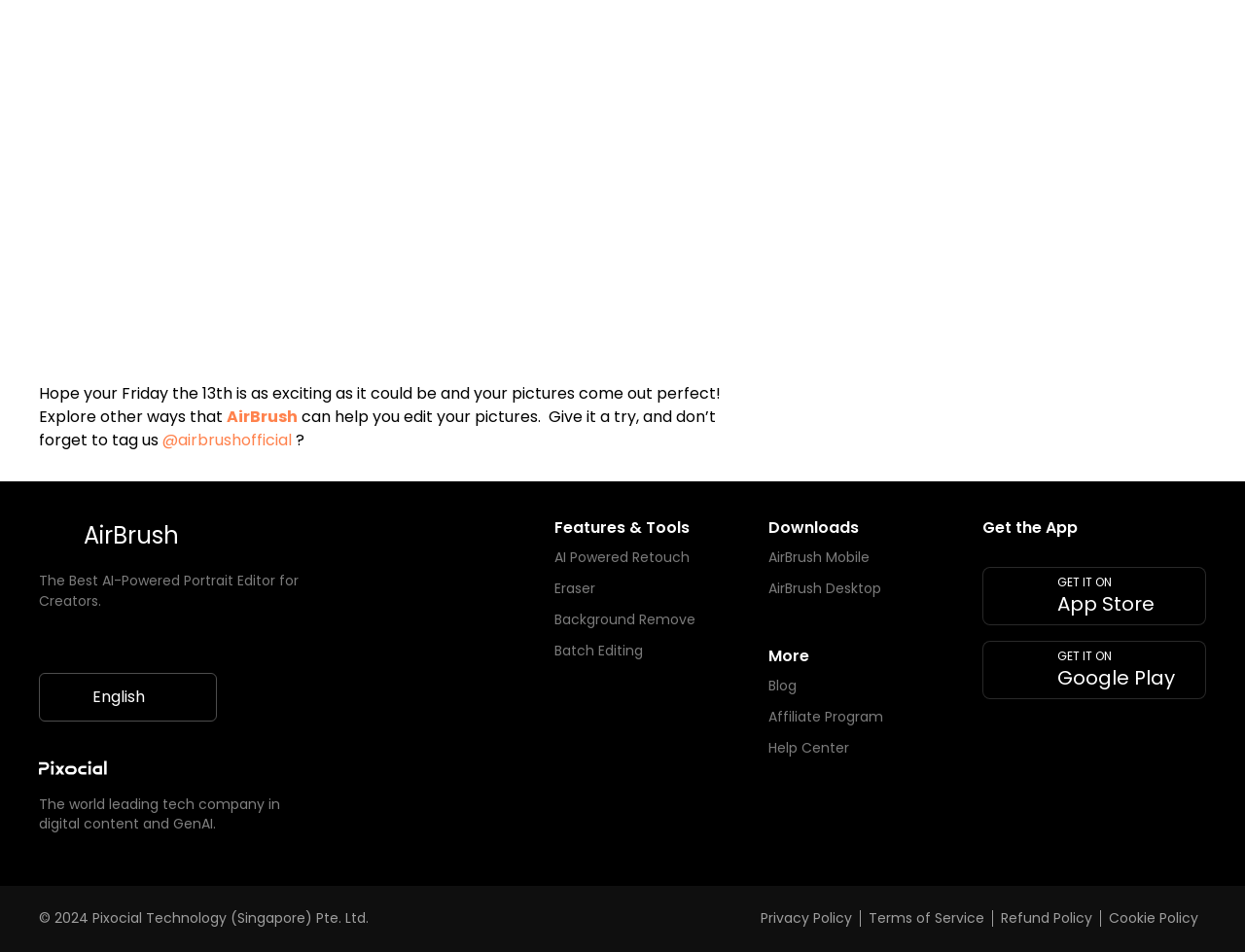What are the available platforms to download AirBrush?
Using the image as a reference, answer with just one word or a short phrase.

Mobile, Desktop